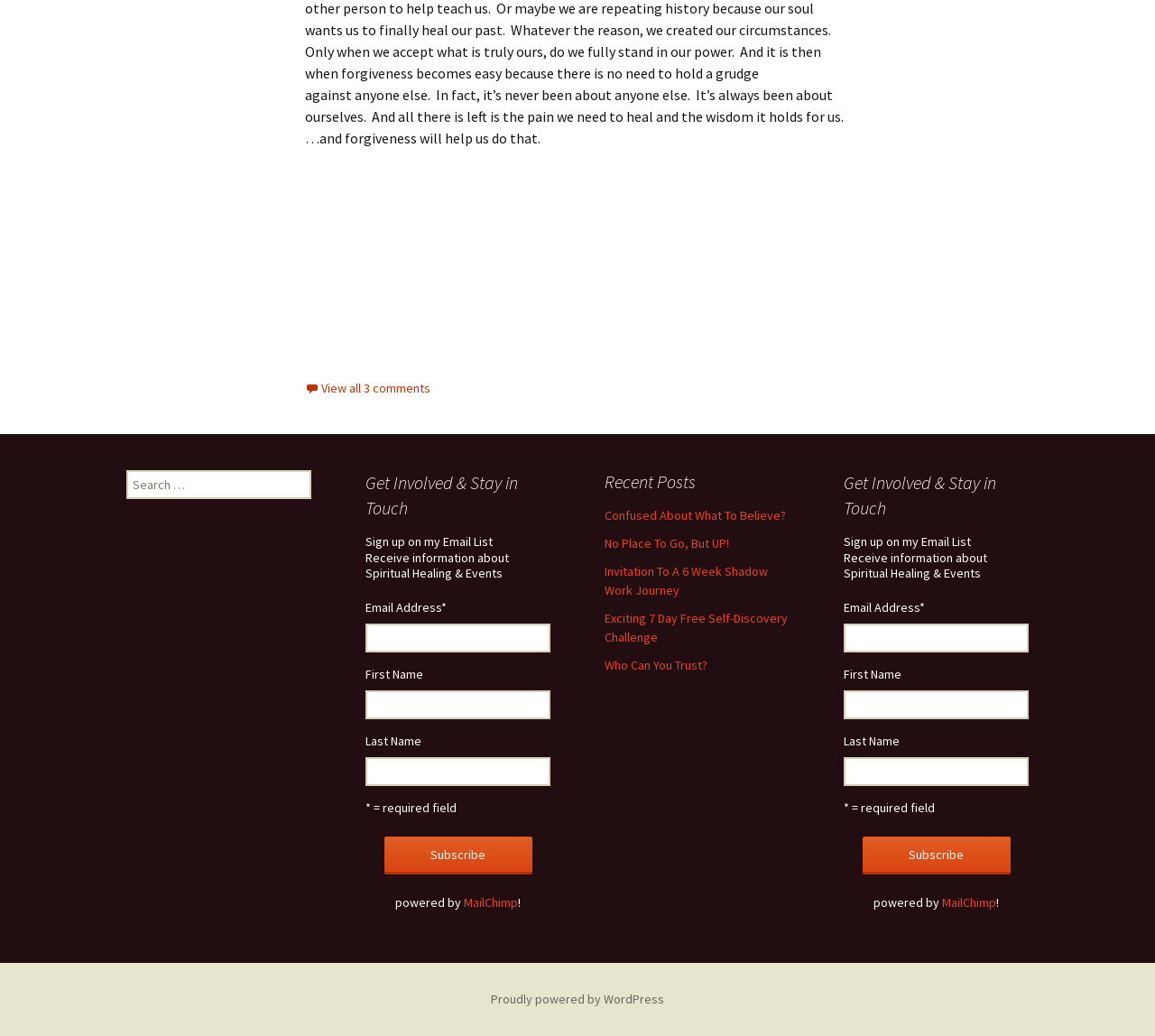Provide a one-word or short-phrase response to the question:
What is the purpose of the email list?

Stay in touch